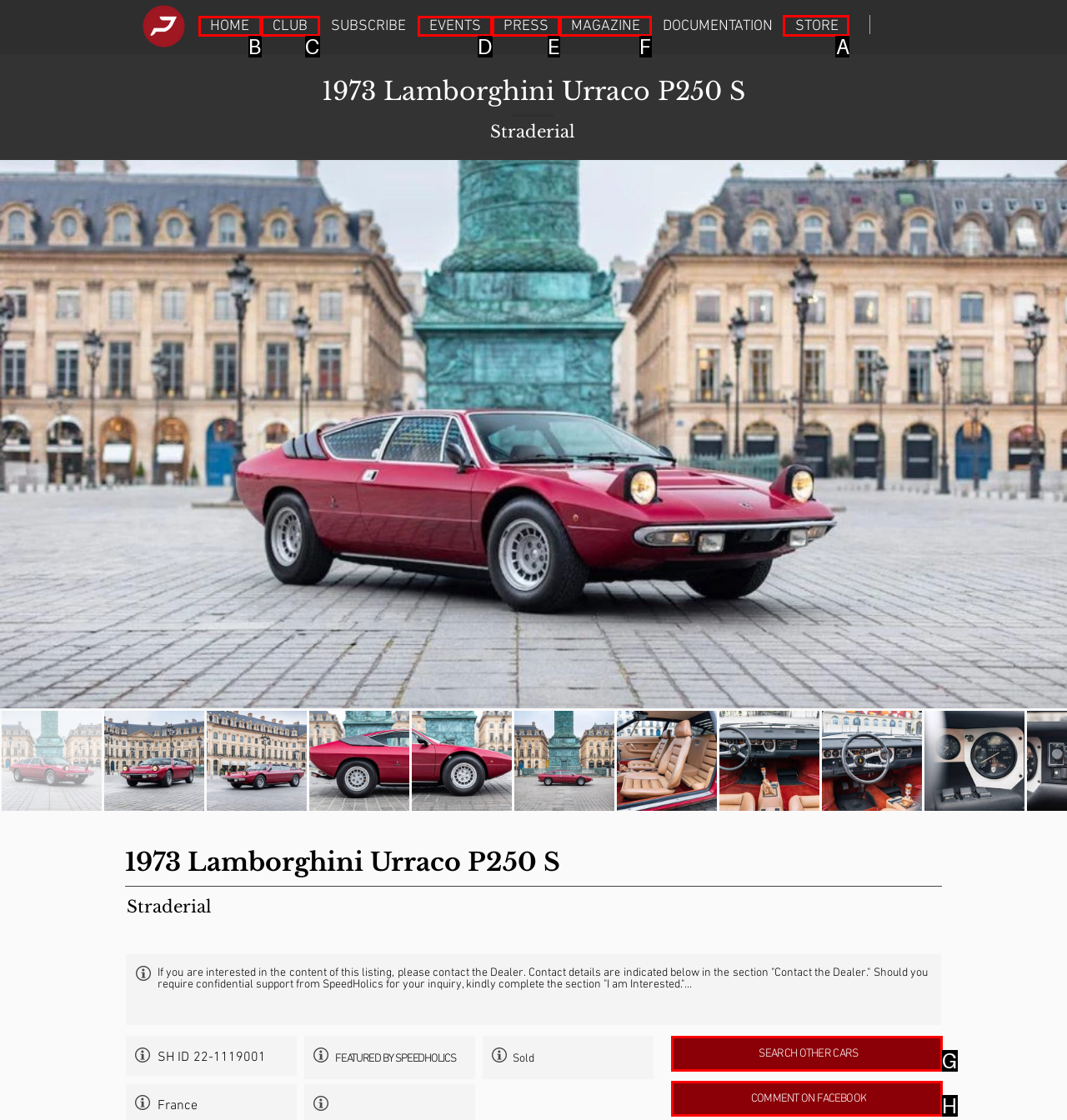From the available options, which lettered element should I click to complete this task: View the STORE page?

A